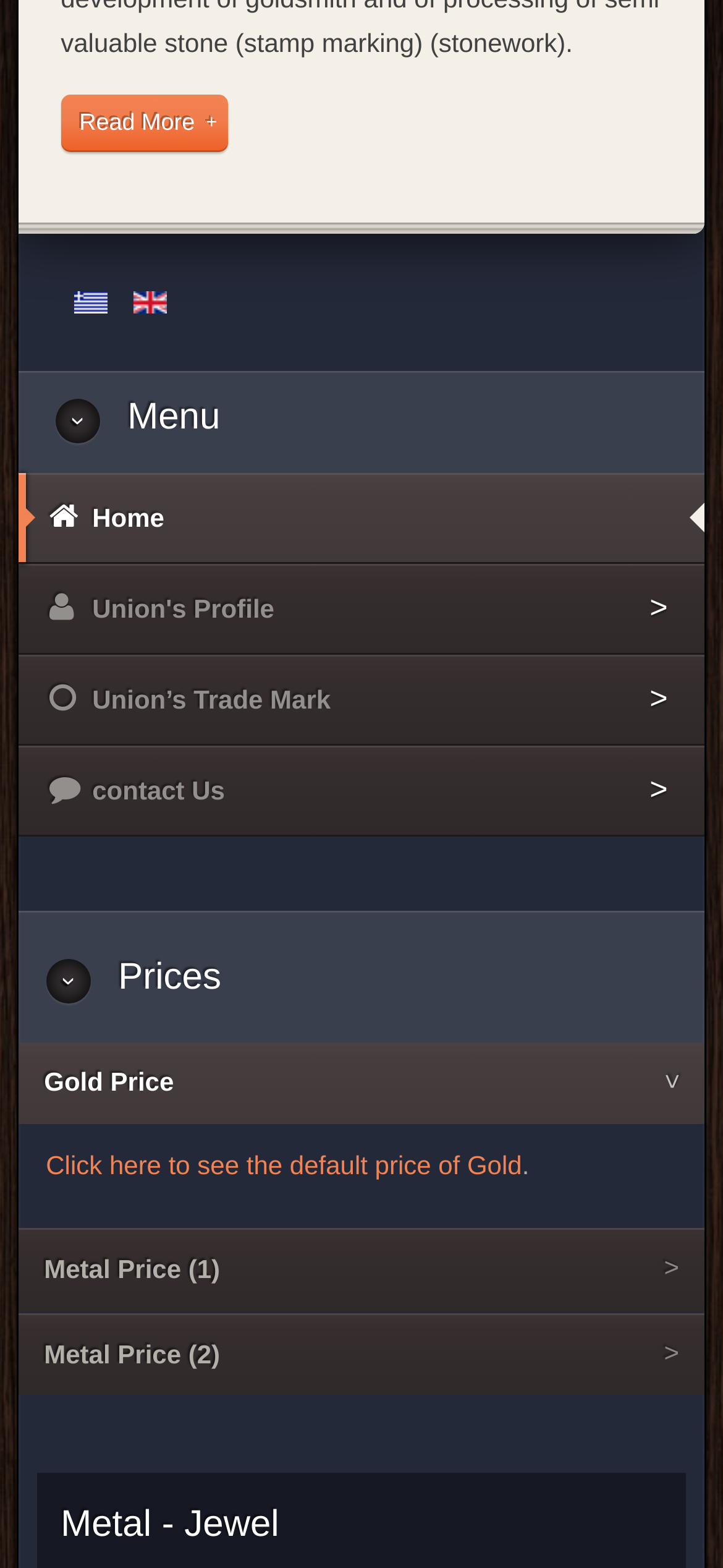Answer the question below using just one word or a short phrase: 
What is the title of the second menu item?

Union's Profile